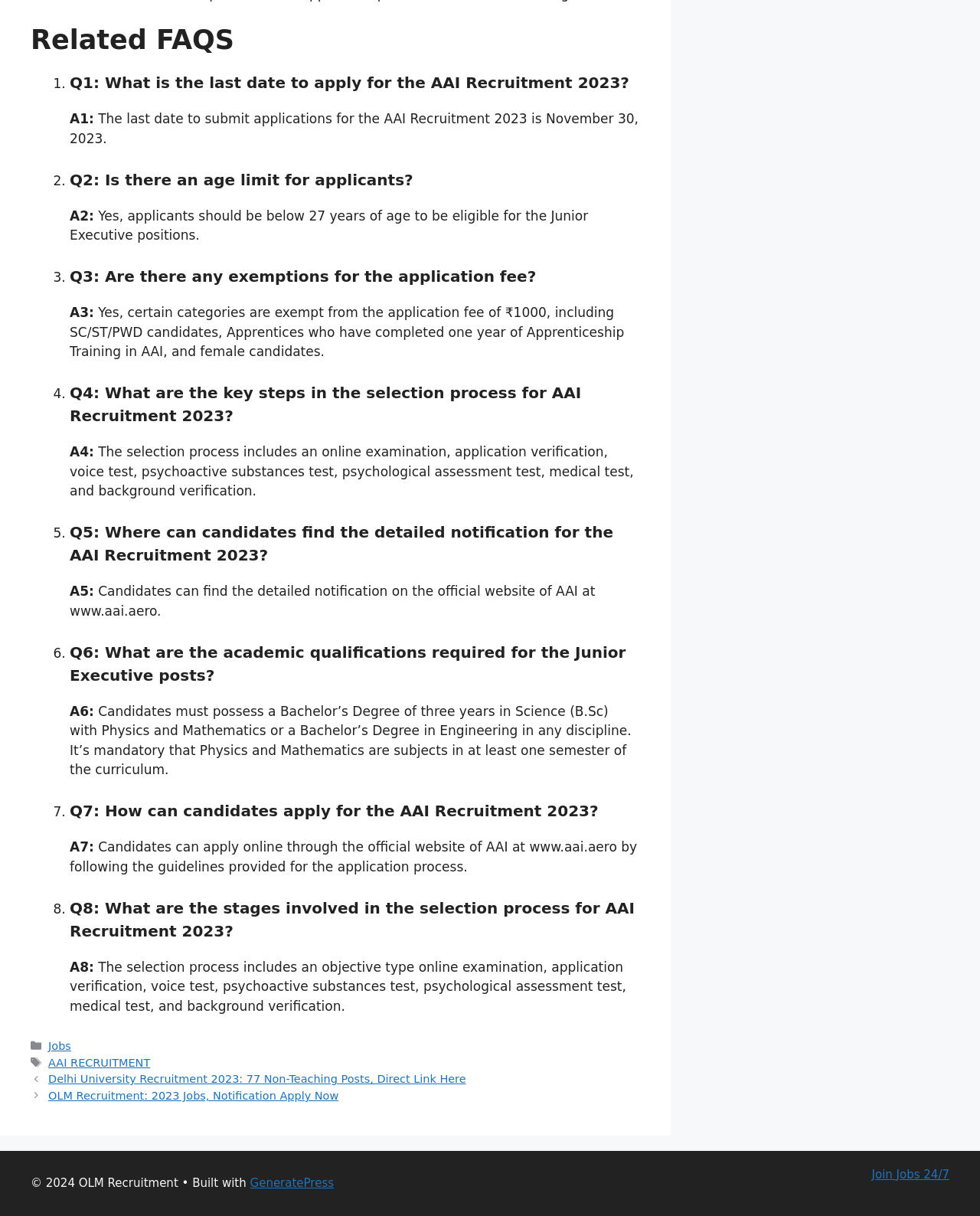What are the academic qualifications required for the Junior Executive posts?
Utilize the information in the image to give a detailed answer to the question.

The answer can be found in the sixth question and answer section of the webpage, where it is stated that 'candidates must possess a Bachelor’s Degree of three years in Science (B.Sc) with Physics and Mathematics or a Bachelor’s Degree in Engineering in any discipline.'